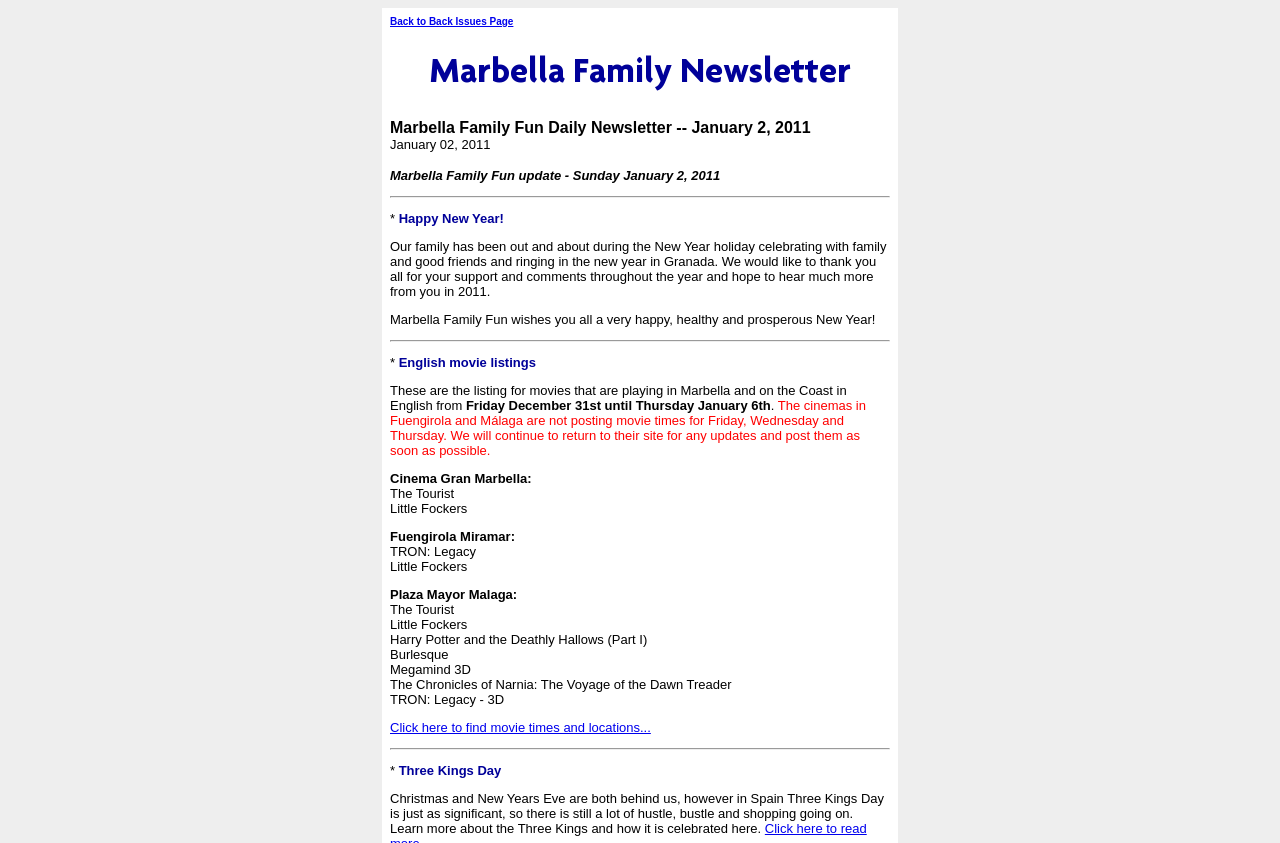How many movies are listed on the webpage?
Using the visual information from the image, give a one-word or short-phrase answer.

10